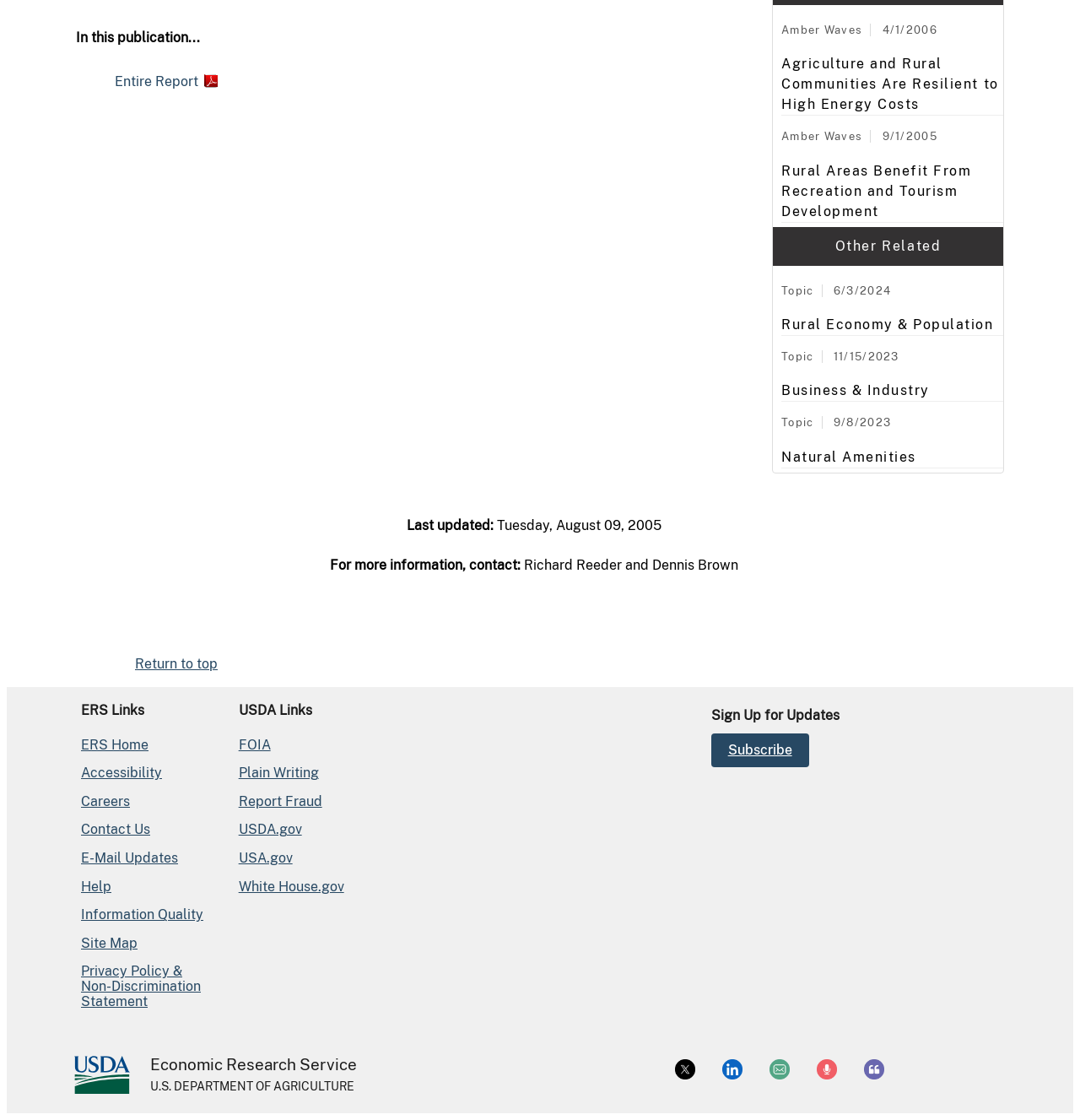Find the bounding box coordinates for the element described here: "U.S. Department of Agriculture".

[0.139, 0.961, 0.33, 0.979]